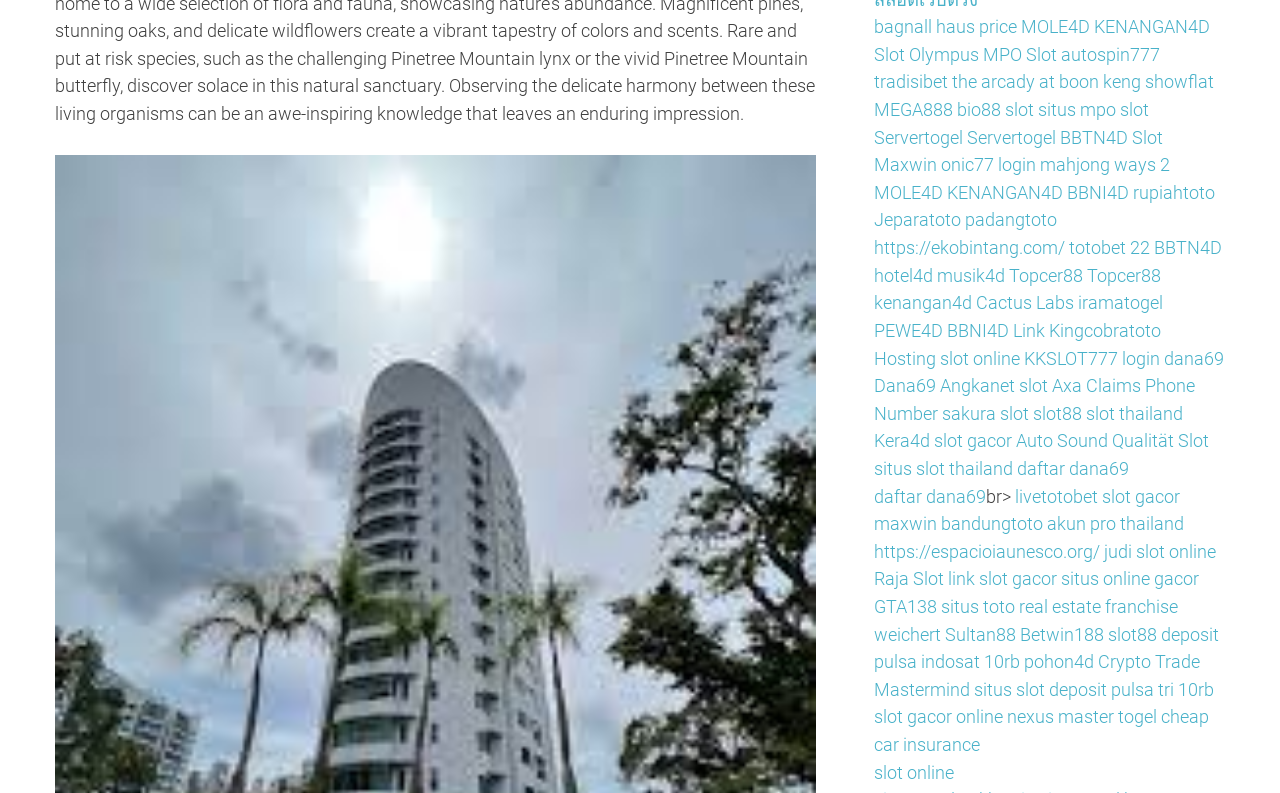Please mark the bounding box coordinates of the area that should be clicked to carry out the instruction: "Go to 'MEGA888'".

[0.683, 0.125, 0.745, 0.151]